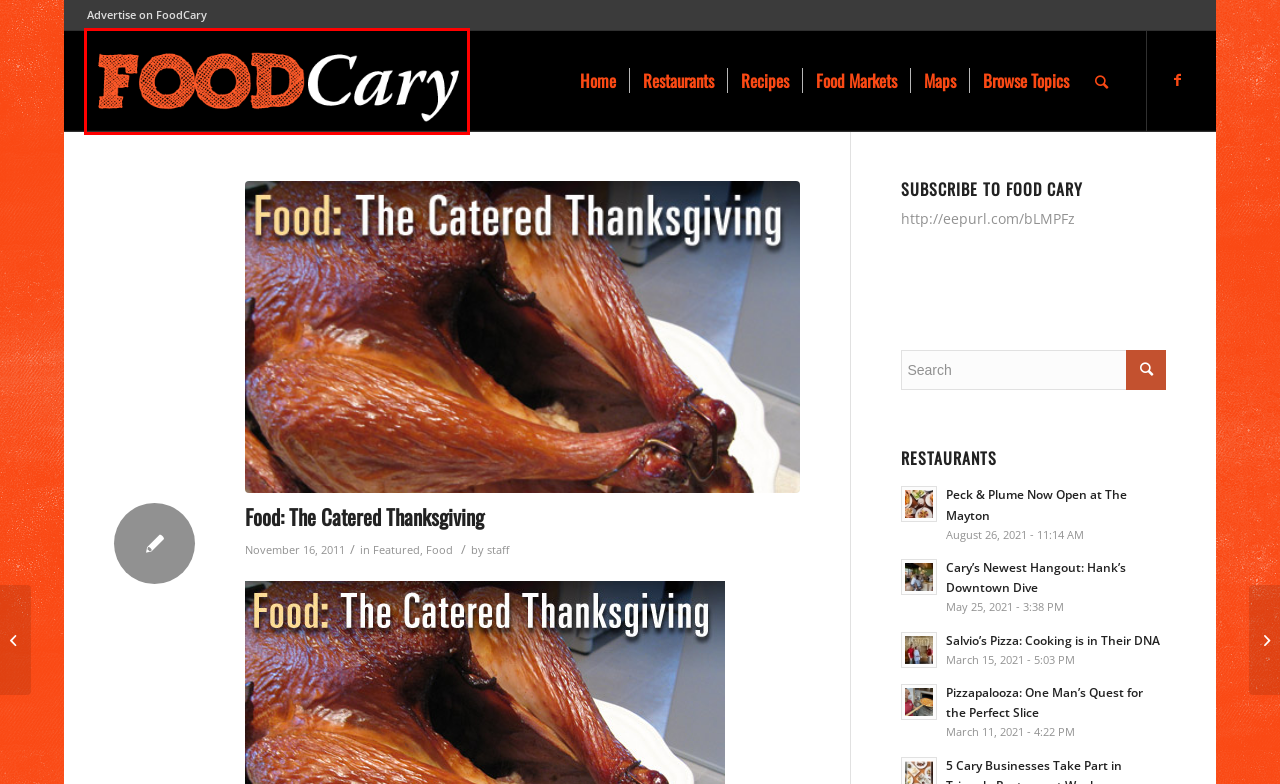Review the webpage screenshot provided, noting the red bounding box around a UI element. Choose the description that best matches the new webpage after clicking the element within the bounding box. The following are the options:
A. Peck & Plume Now Open at The Mayton – Food Cary
B. Advertising – Food Cary
C. Recipes – Food Cary
D. Food Cary – Food • Restaurants • Recipes • Events • Supermarkets • Farmers Markets • Food Trucks
E. Salvio’s Pizza: Cooking is in Their DNA – Food Cary
F. Cary’s Newest Hangout: Hank’s Downtown Dive – Food Cary
G. Featured – Food Cary
H. Food Cary

D